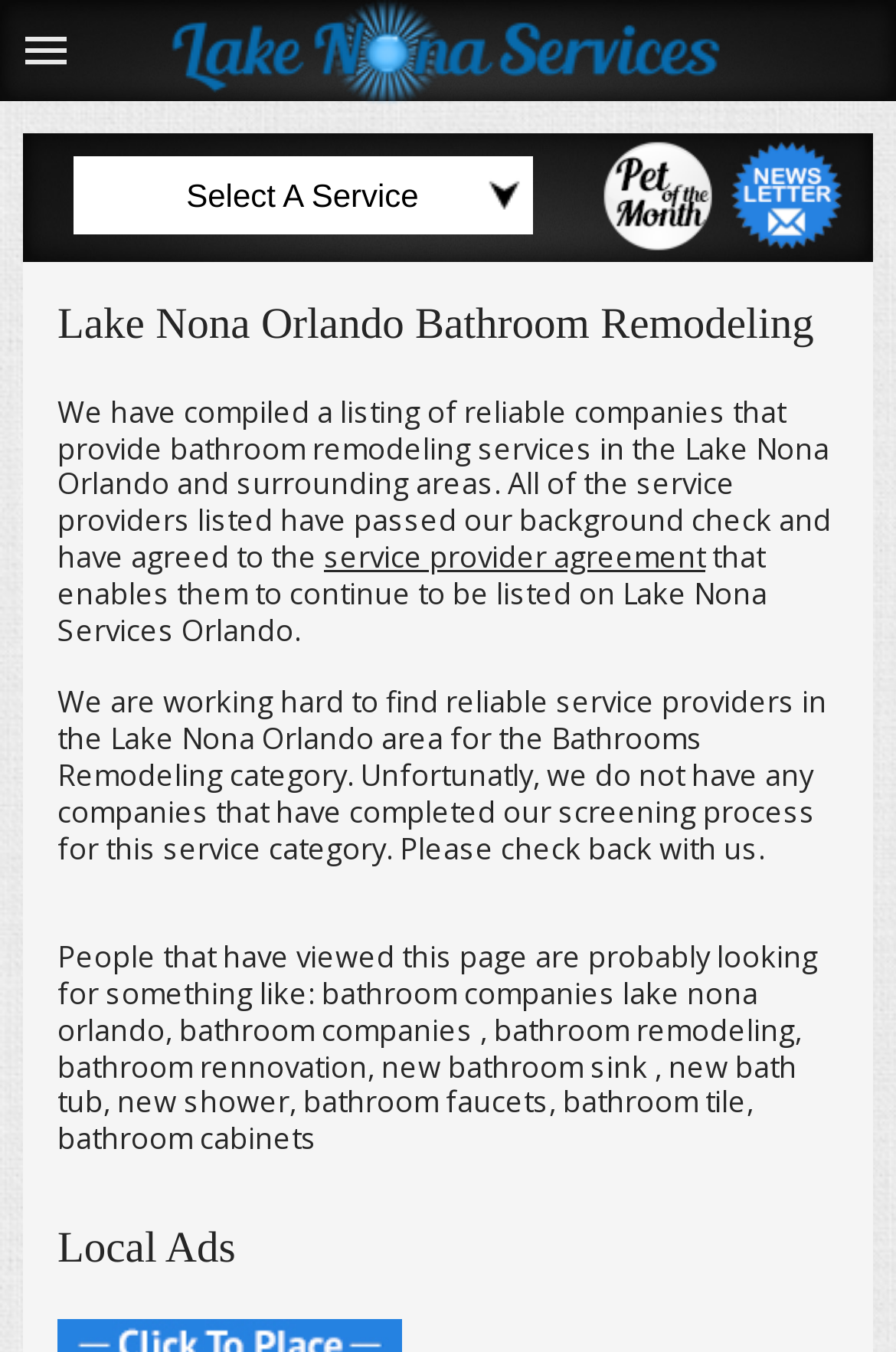What is the image above the combobox?
Look at the image and respond with a one-word or short-phrase answer.

Lake Nona Services